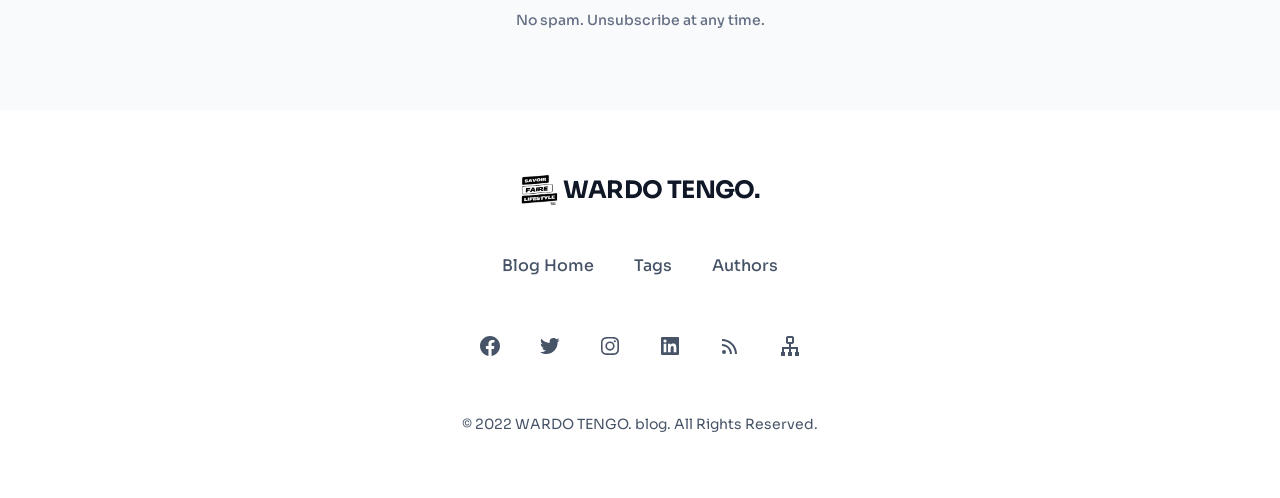Using the details from the image, please elaborate on the following question: What is the year of copyright?

The year of copyright can be found at the bottom of the webpage, in the copyright section, which says '© 2022 WARDO TENGO. blog. All Rights Reserved.'